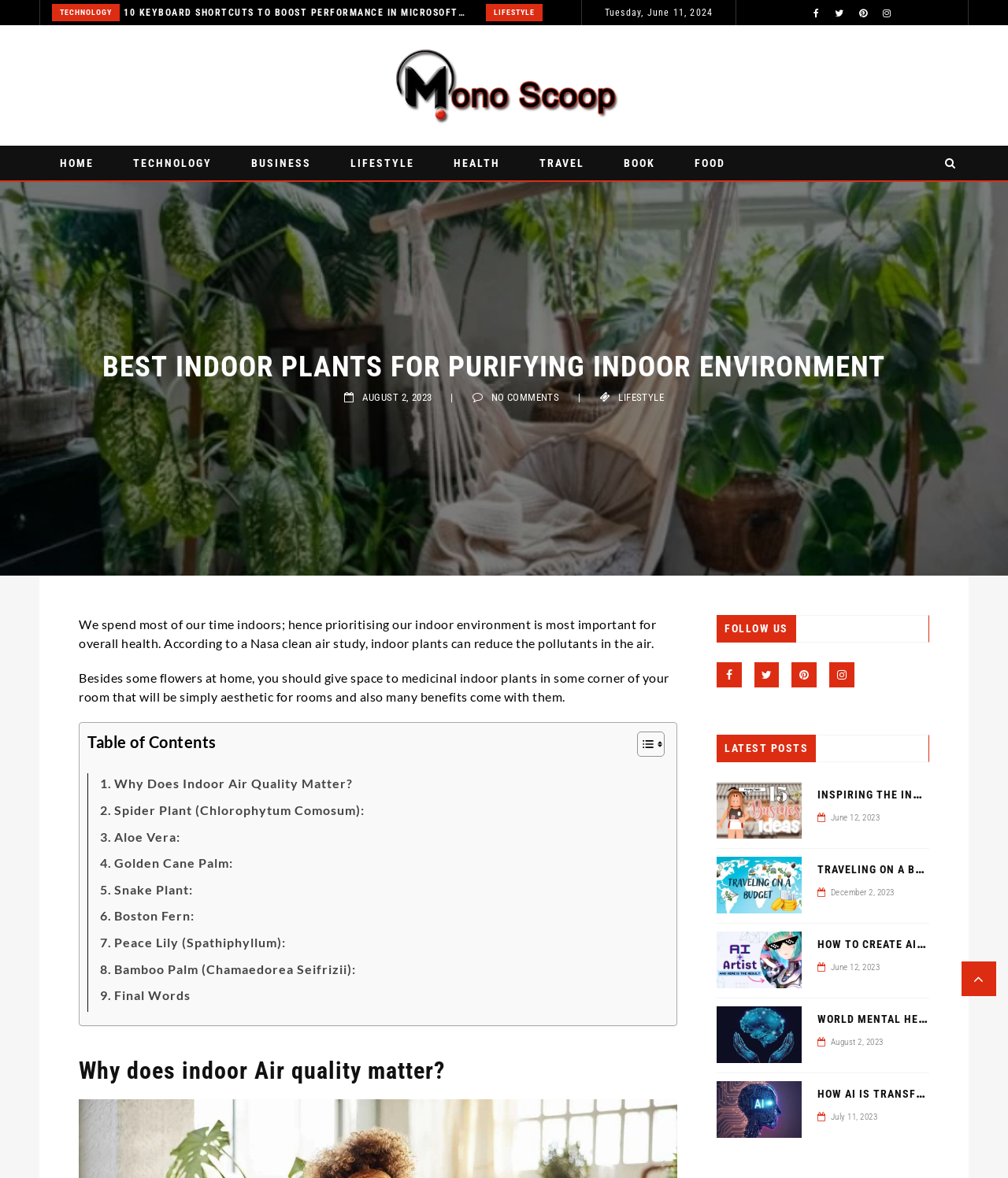Generate a detailed explanation of the webpage's features and information.

This webpage appears to be a collection of articles or blog posts categorized under various topics such as Technology, Health, Lifestyle, Travel, Business, and Entertainment. 

At the top of the page, there are several links to different categories, including Technology, Lifestyle, Health, Food, Travel, and Business. These links are positioned horizontally across the top of the page, with Technology and Lifestyle links located on the left side, and Health, Food, Travel, and Business links located on the right side.

Below these category links, there is a long list of article links, each with a descriptive title. These article links are arranged vertically and take up most of the page. The articles seem to be a mix of informative pieces, guides, and lists, covering a wide range of topics within their respective categories. 

For example, under the Technology category, there are articles about AI, cybersecurity, and gadgets. Under Health, there are articles about immune system boosters, mental health, and home remedies. Under Travel, there are articles about traveling on a budget and travel safety tips. 

The articles are densely packed, with little whitespace between them, giving the page a busy and informative feel. Overall, the webpage appears to be a resource for people looking for information and guidance on various topics.